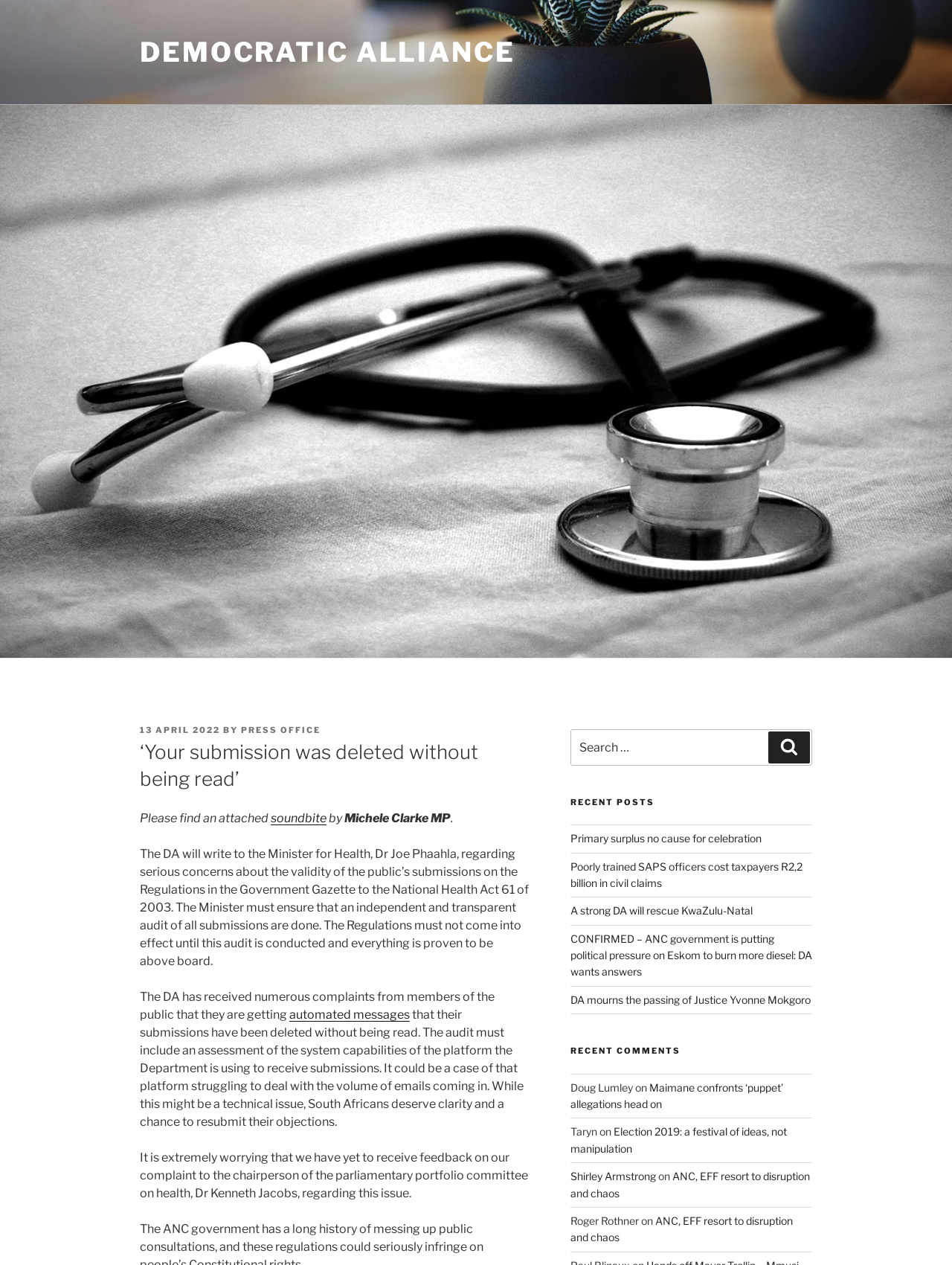Show the bounding box coordinates for the HTML element as described: "Search".

[0.807, 0.578, 0.851, 0.603]